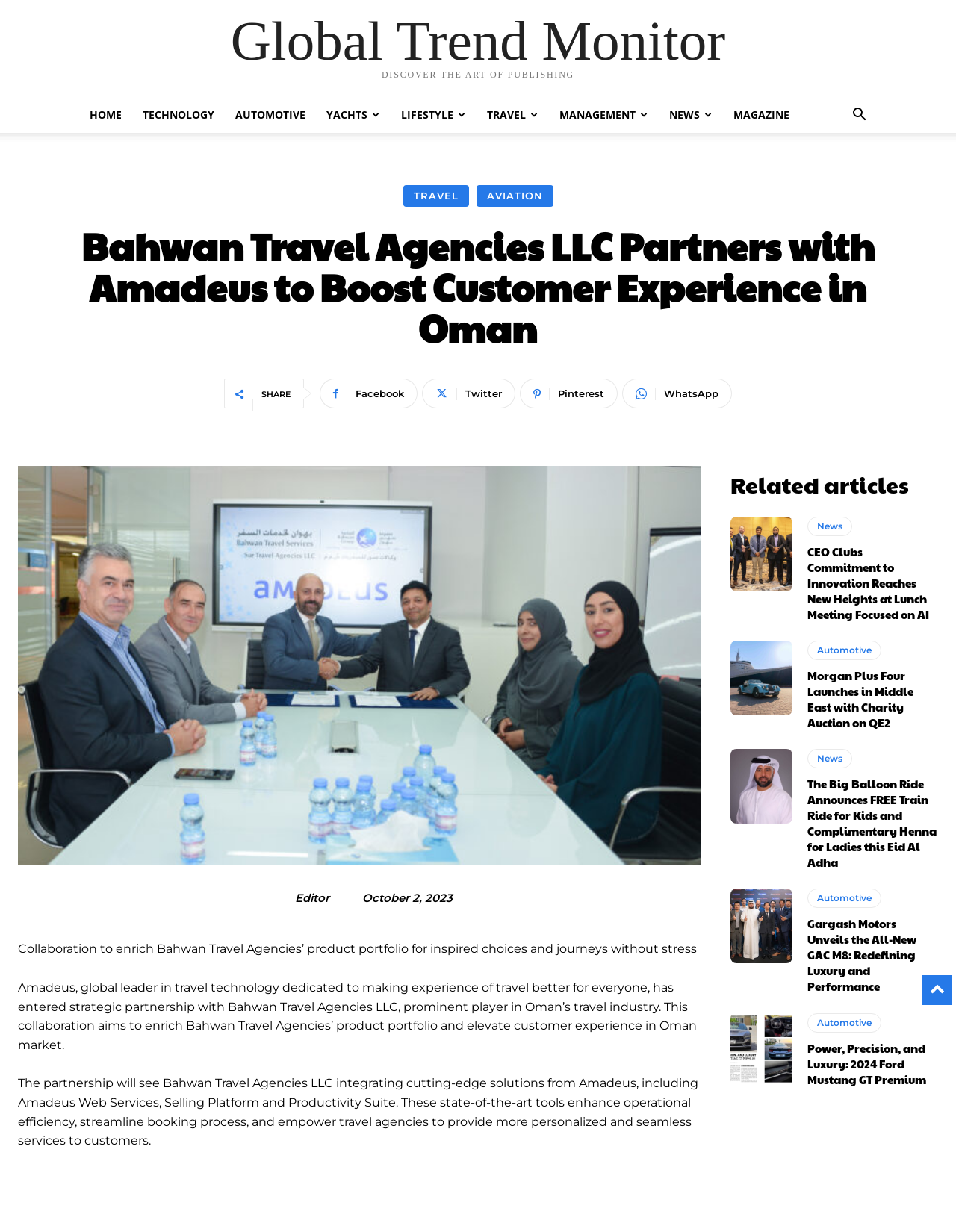Could you determine the bounding box coordinates of the clickable element to complete the instruction: "Click on the 'HOME' link"? Provide the coordinates as four float numbers between 0 and 1, i.e., [left, top, right, bottom].

[0.083, 0.079, 0.138, 0.108]